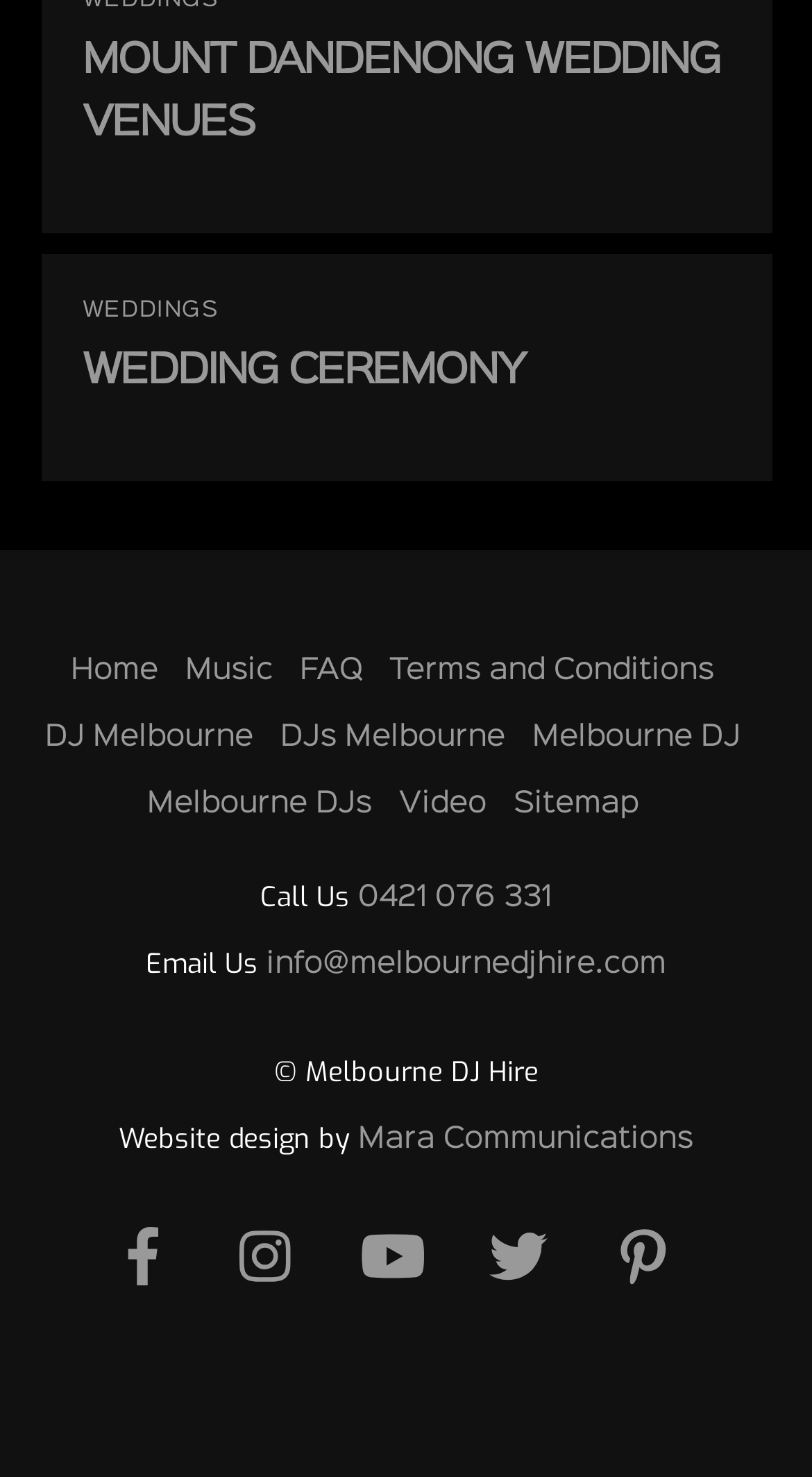Identify the bounding box coordinates of the element to click to follow this instruction: 'Click on 'Home''. Ensure the coordinates are four float values between 0 and 1, provided as [left, top, right, bottom].

[0.087, 0.444, 0.195, 0.463]